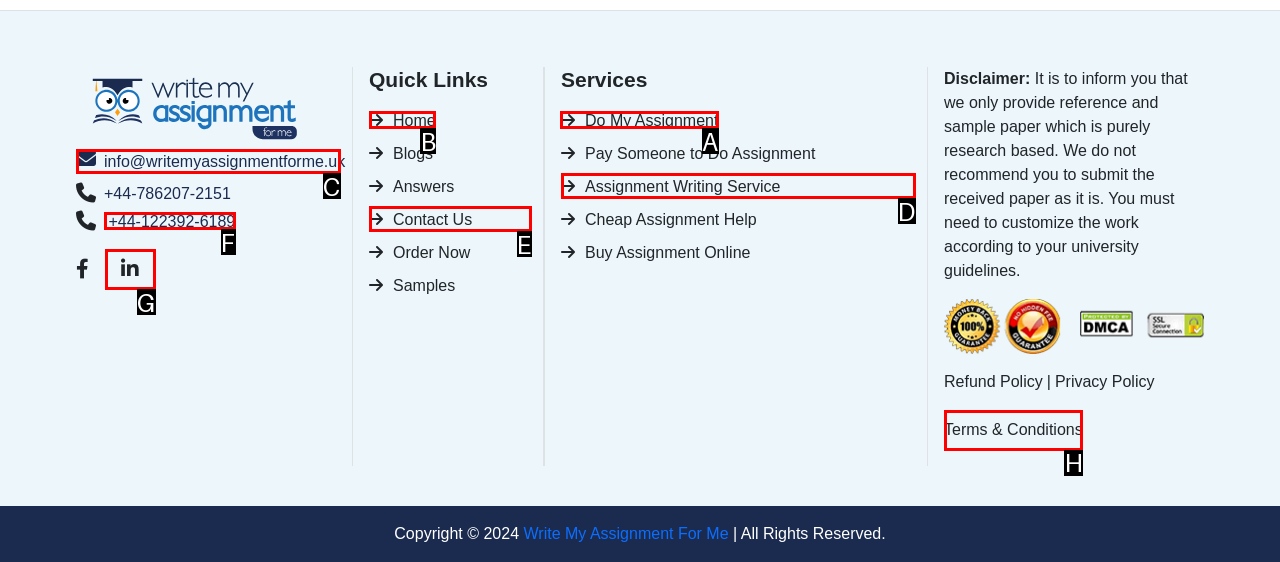Determine which option you need to click to execute the following task: view contents. Provide your answer as a single letter.

None